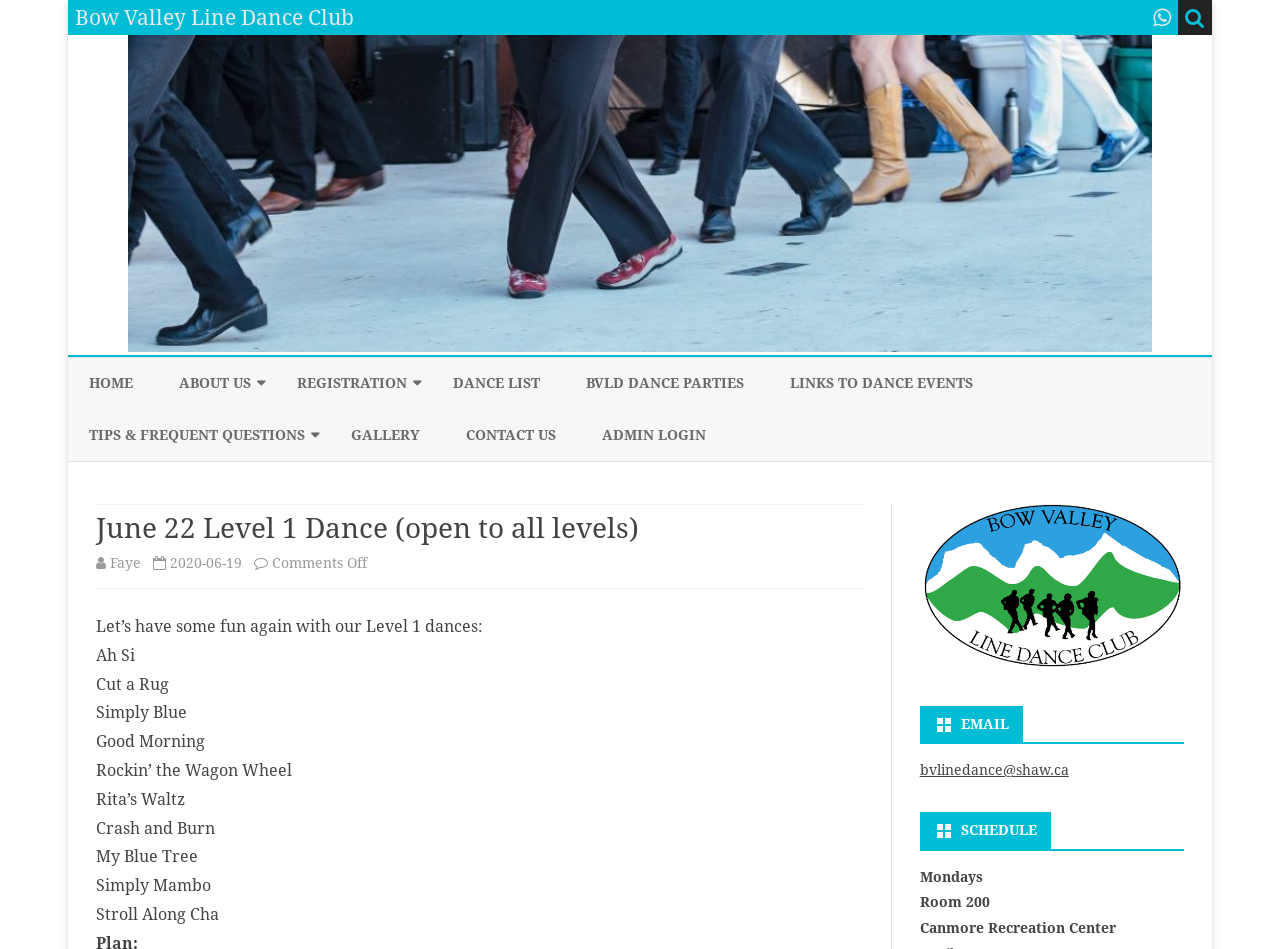Predict the bounding box for the UI component with the following description: "alt="Bow Valley Line Dance Club"".

[0.1, 0.355, 0.9, 0.375]